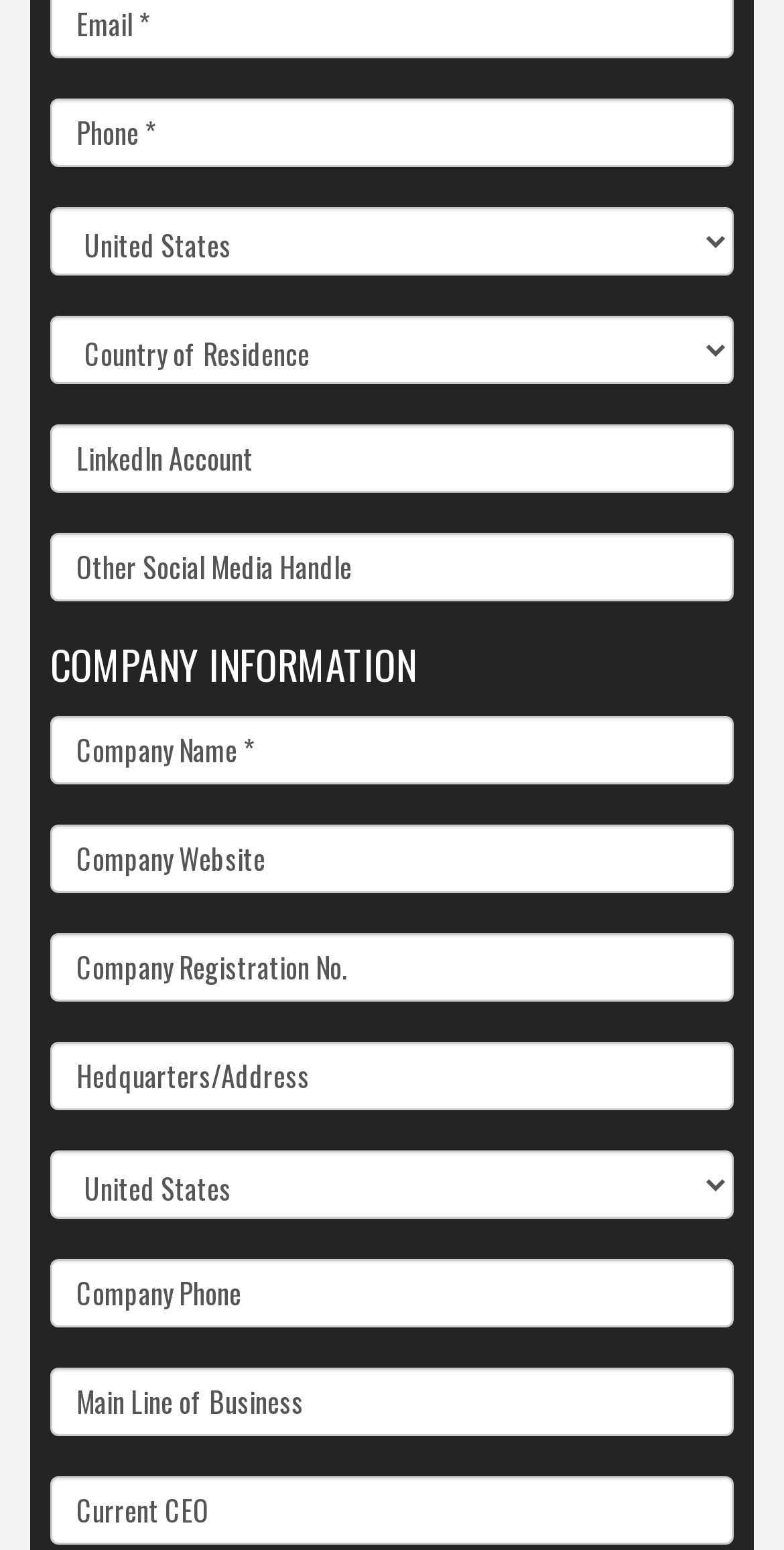Indicate the bounding box coordinates of the element that needs to be clicked to satisfy the following instruction: "Enter company phone". The coordinates should be four float numbers between 0 and 1, i.e., [left, top, right, bottom].

[0.064, 0.812, 0.936, 0.856]